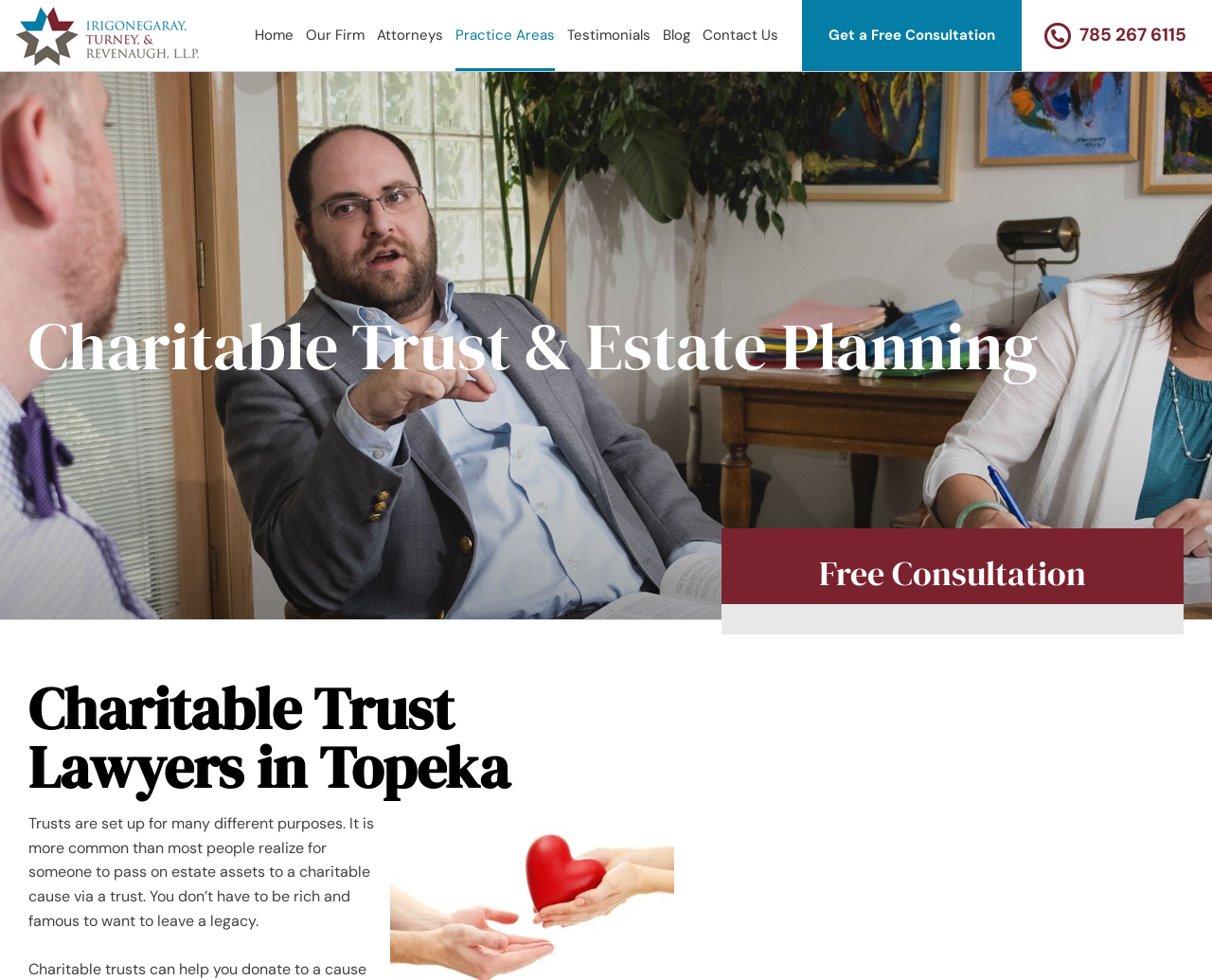Locate the bounding box coordinates of the region to be clicked to comply with the following instruction: "Visit the Facebook page". The coordinates must be four float numbers between 0 and 1, in the form [left, top, right, bottom].

None